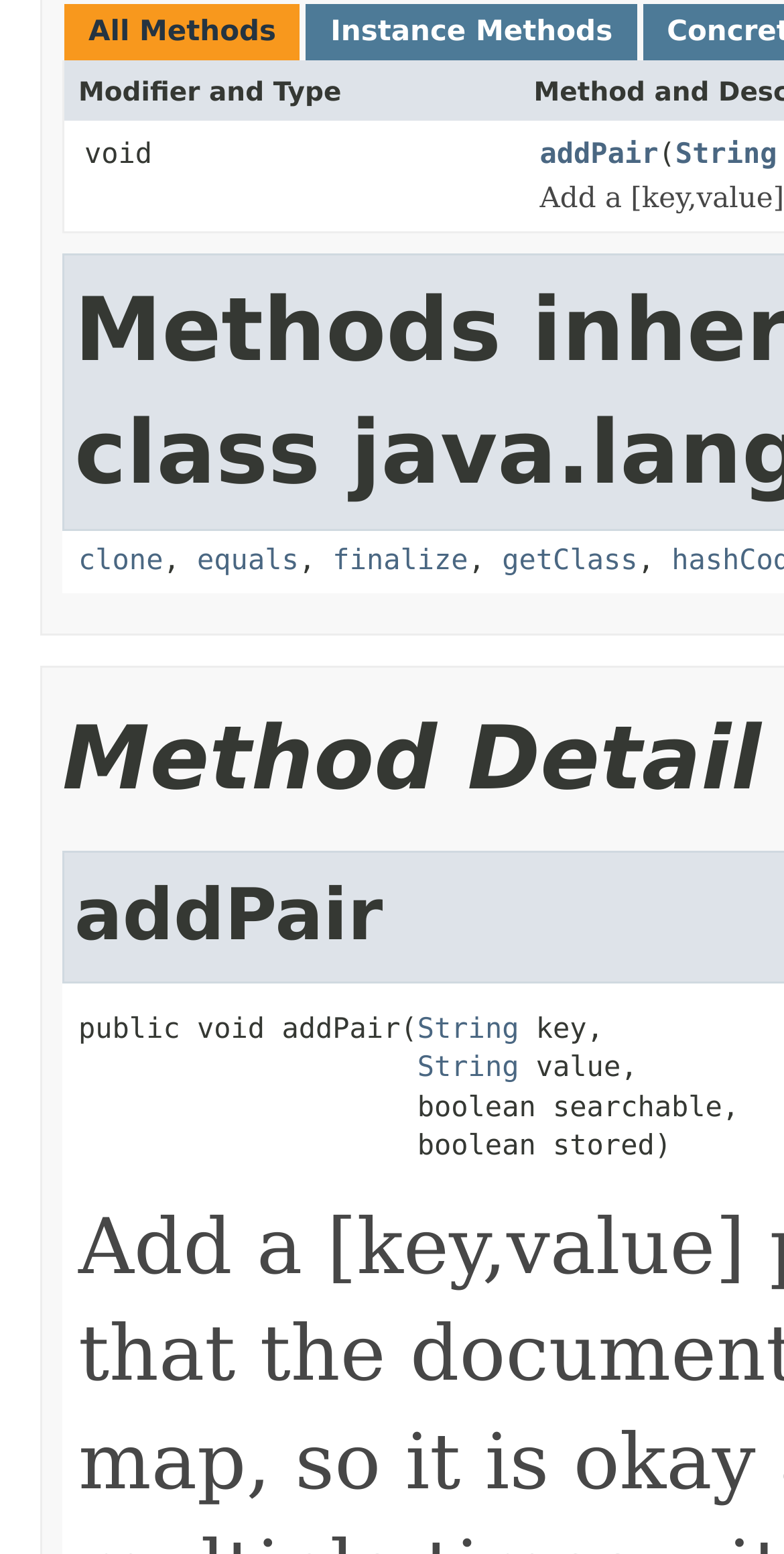Pinpoint the bounding box coordinates of the element that must be clicked to accomplish the following instruction: "Click on 'clone'". The coordinates should be in the format of four float numbers between 0 and 1, i.e., [left, top, right, bottom].

[0.1, 0.351, 0.208, 0.372]